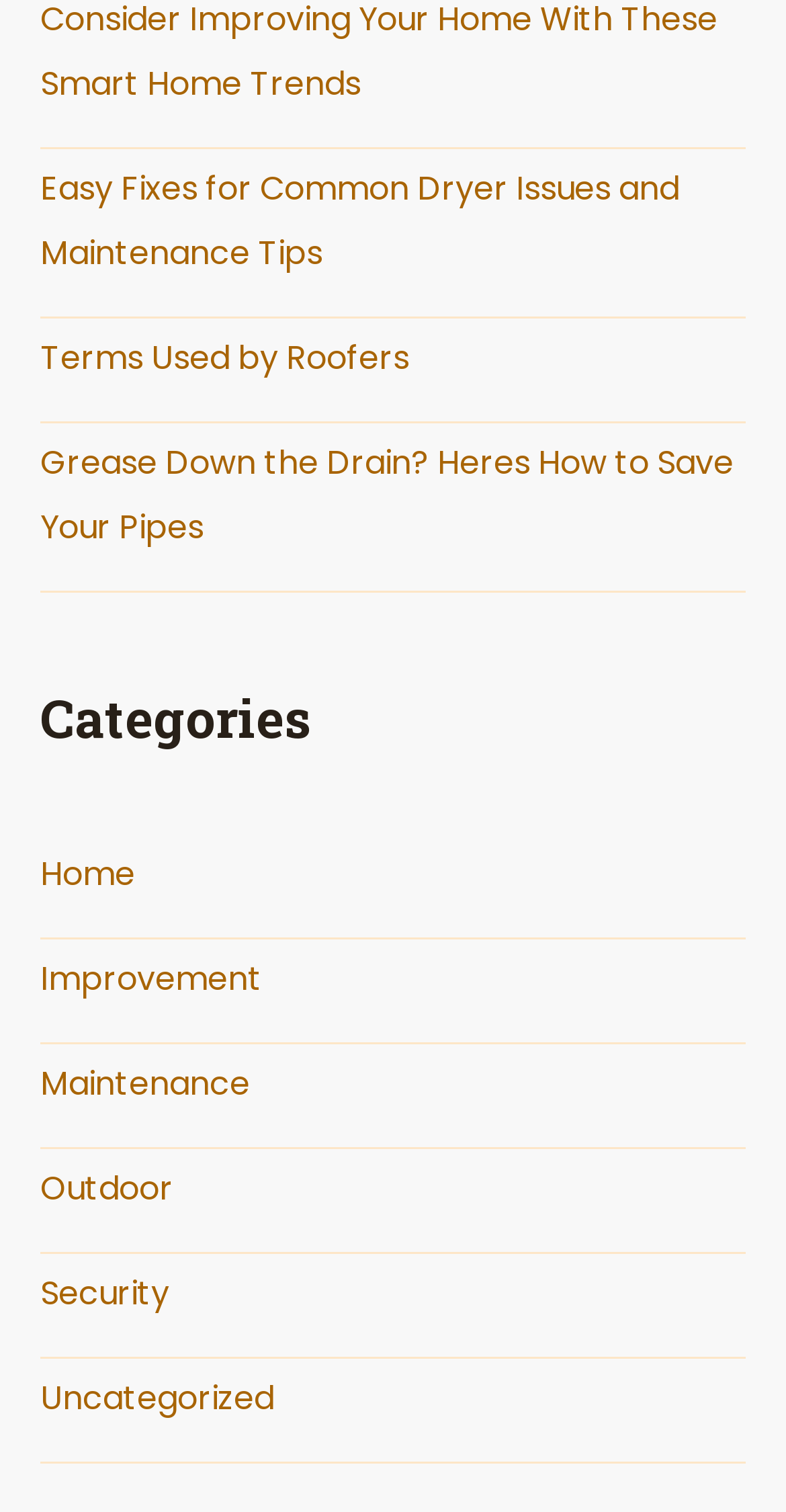Based on the image, please respond to the question with as much detail as possible:
What is the last category listed on the webpage?

The last link in the 'Categories' section is labeled 'Uncategorized', which suggests that it is the last category listed on the webpage.